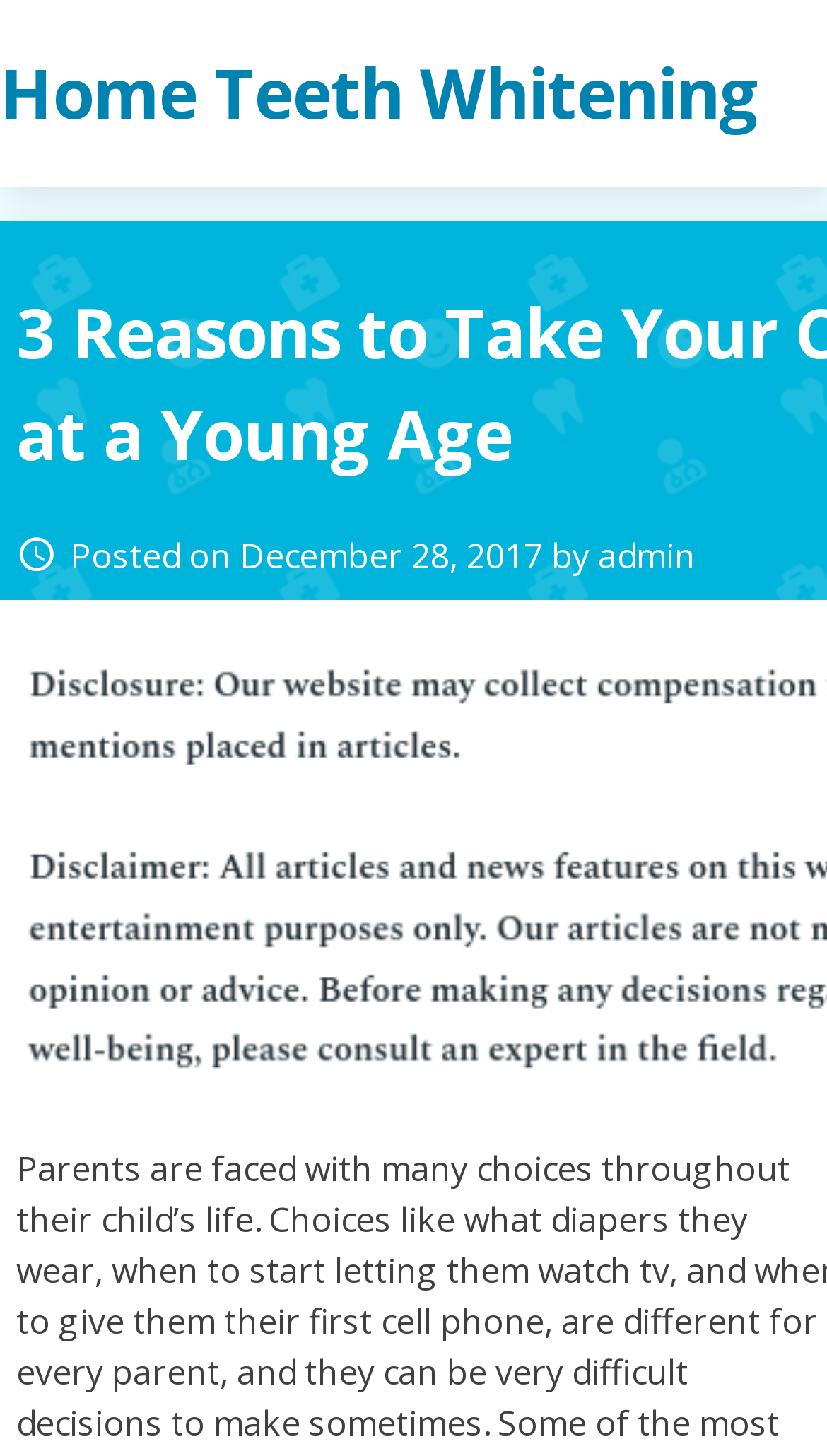What is the icon name above the 'Posted on' text?
Please respond to the question with as much detail as possible.

I found the icon name above the 'Posted on' text by looking at the StaticText 'access_time' which is located above the 'Posted on' text.